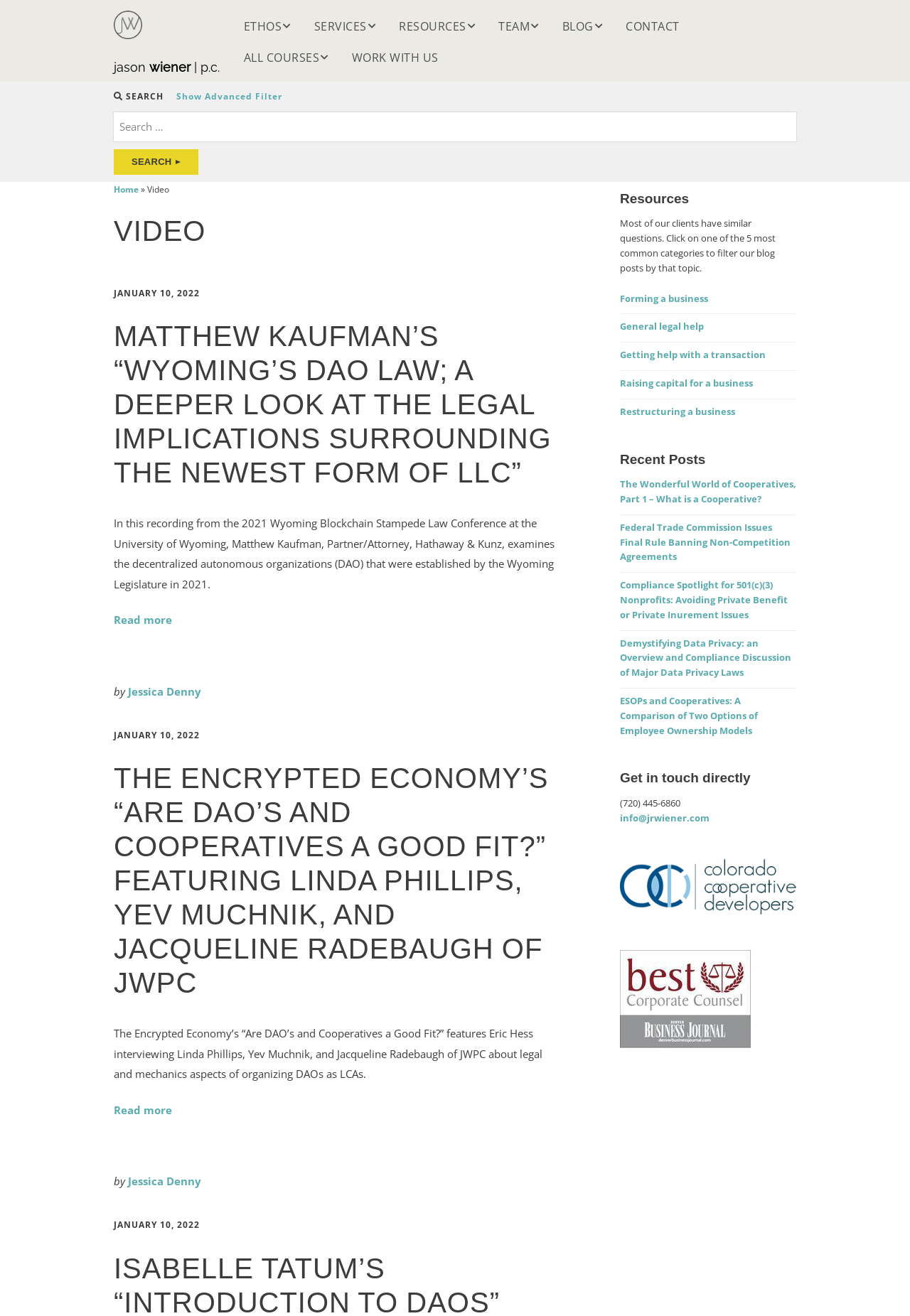Explain the contents of the webpage comprehensively.

The webpage is titled "Video Archives - jason wiener | p.c." and has a prominent header section at the top with a link to "Jason Wiener|p.c." and an image with the same name. Below the header, there are several navigation links, including "ETHOS", "SERVICES", "RESOURCES", "TEAM", "BLOG", and "CONTACT".

On the left side of the page, there is a search bar with a label "SEARCH" and a button to "Show Advanced Filter". Below the search bar, there is a list of video archives, with each item containing a title, a date, and a brief description. The list appears to be divided into two sections, with the first section having a heading "VIDEO" and the second section having a heading "Resources".

The video archive items are arranged in a vertical list, with each item having a title, a date, and a brief description. The titles are links, and the descriptions provide a summary of the video content. The dates are displayed in a format like "JANUARY 10, 2022". Each item also has a "Read more" link at the bottom.

On the right side of the page, there is a complementary section with a heading "Resources" and a brief description. Below the heading, there are five links to common categories, including "Forming a business", which suggests that the resources section provides information on various topics related to business formation and management.

Overall, the webpage appears to be a video archive and resource page for a law firm or legal services company, with a focus on providing information and resources related to business formation, management, and legal topics.